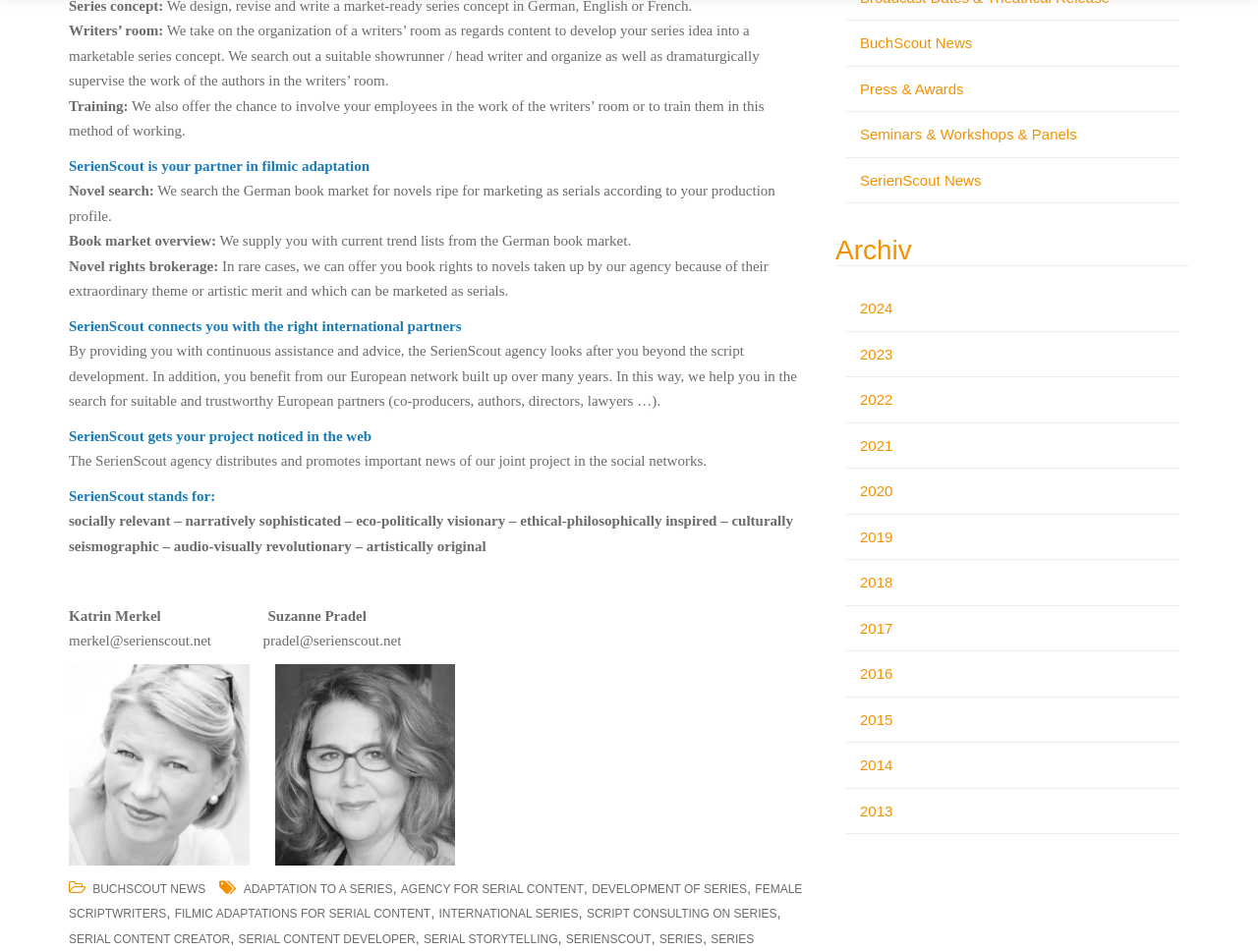Identify the bounding box of the UI element described as follows: ""Eras Tour" Shop Local Event!". Provide the coordinates as four float numbers in the range of 0 to 1 [left, top, right, bottom].

None